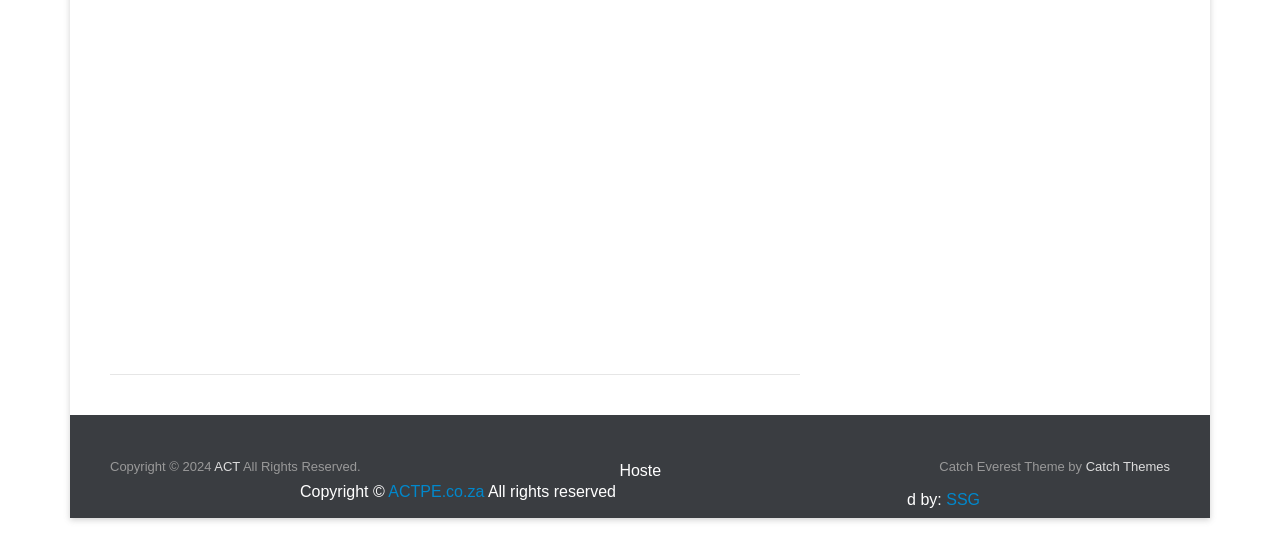What organization is mentioned in the footer?
Please look at the screenshot and answer using one word or phrase.

ACT